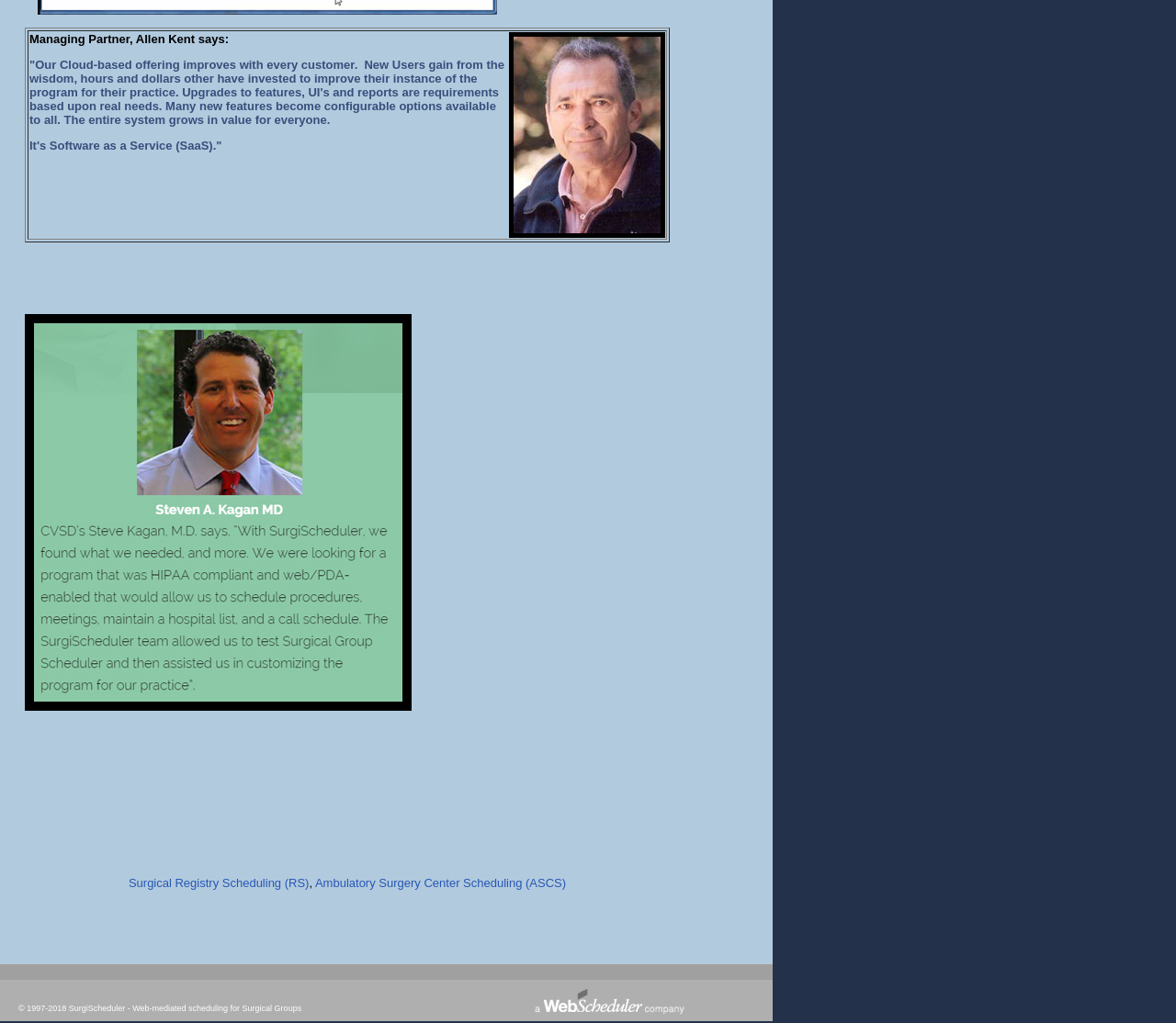What is the profession of Allen Kent?
Look at the screenshot and give a one-word or phrase answer.

Managing Partner